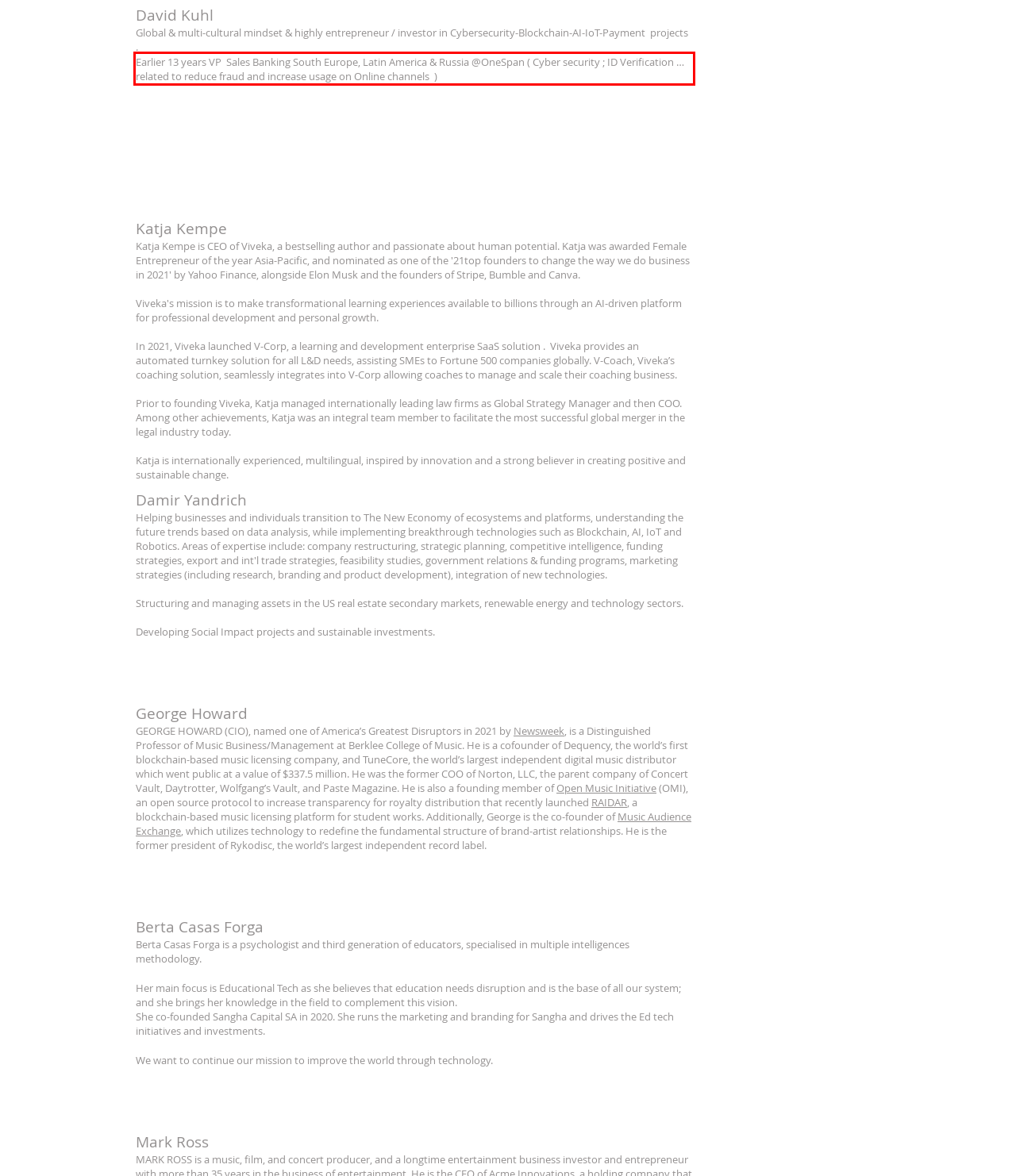Please analyze the provided webpage screenshot and perform OCR to extract the text content from the red rectangle bounding box.

Earlier 13 years VP Sales Banking South Europe, Latin America & Russia @OneSpan ( Cyber security ; ID Verification …related to reduce fraud and increase usage on Online channels )